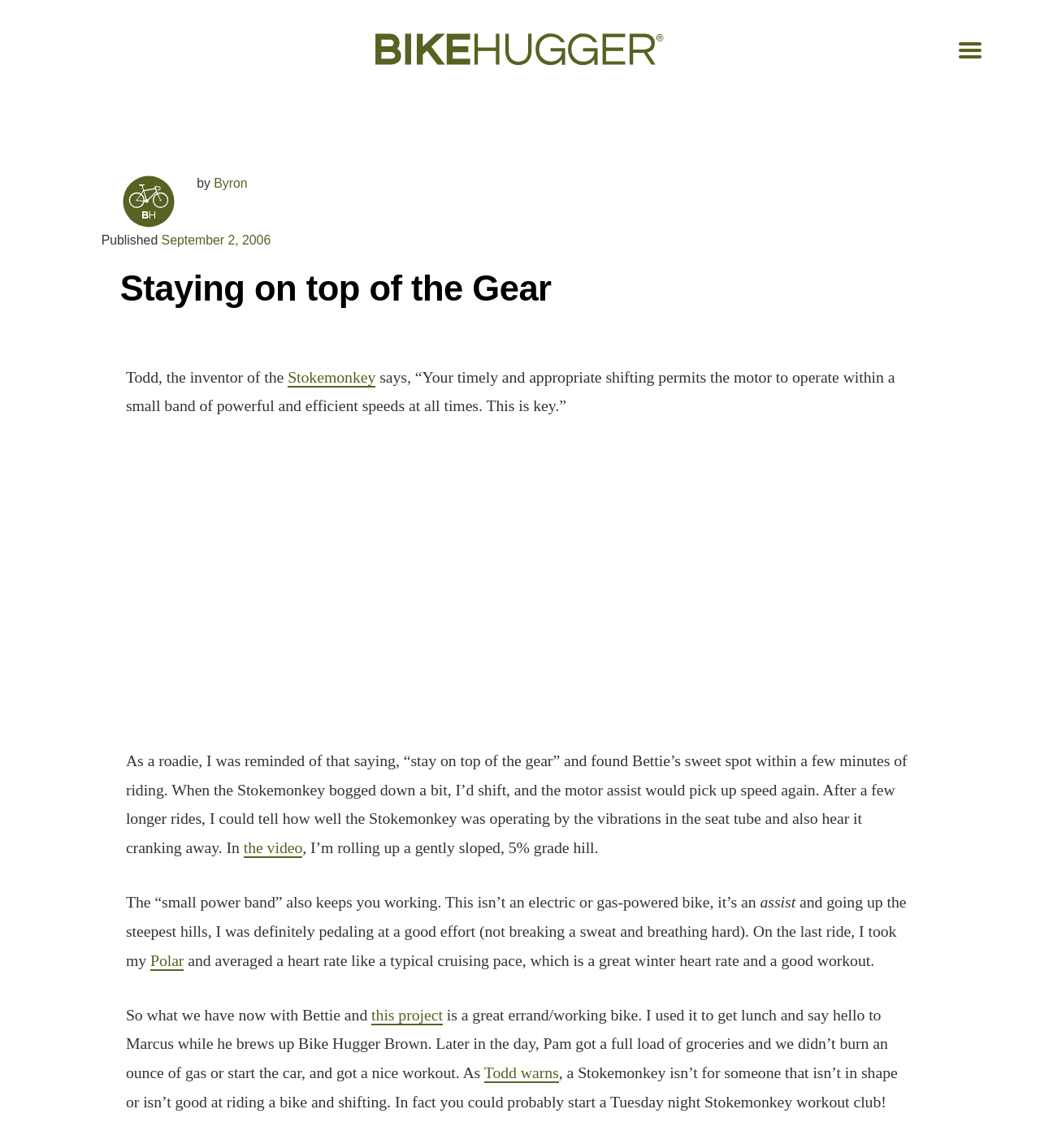Show the bounding box coordinates of the element that should be clicked to complete the task: "Watch 'the video'".

[0.234, 0.73, 0.291, 0.747]